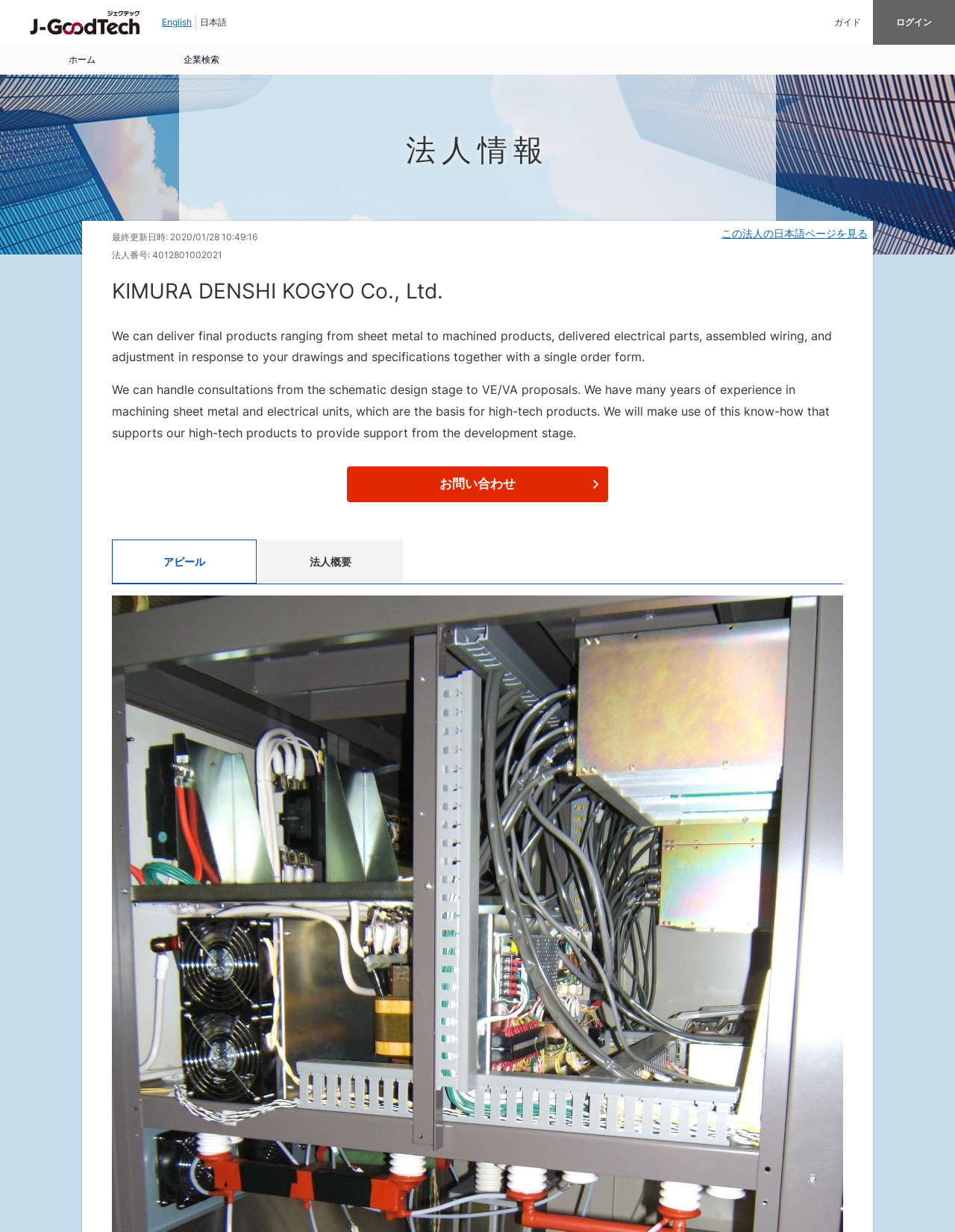Please specify the bounding box coordinates for the clickable region that will help you carry out the instruction: "Go to the guide page".

[0.873, 0.013, 0.902, 0.023]